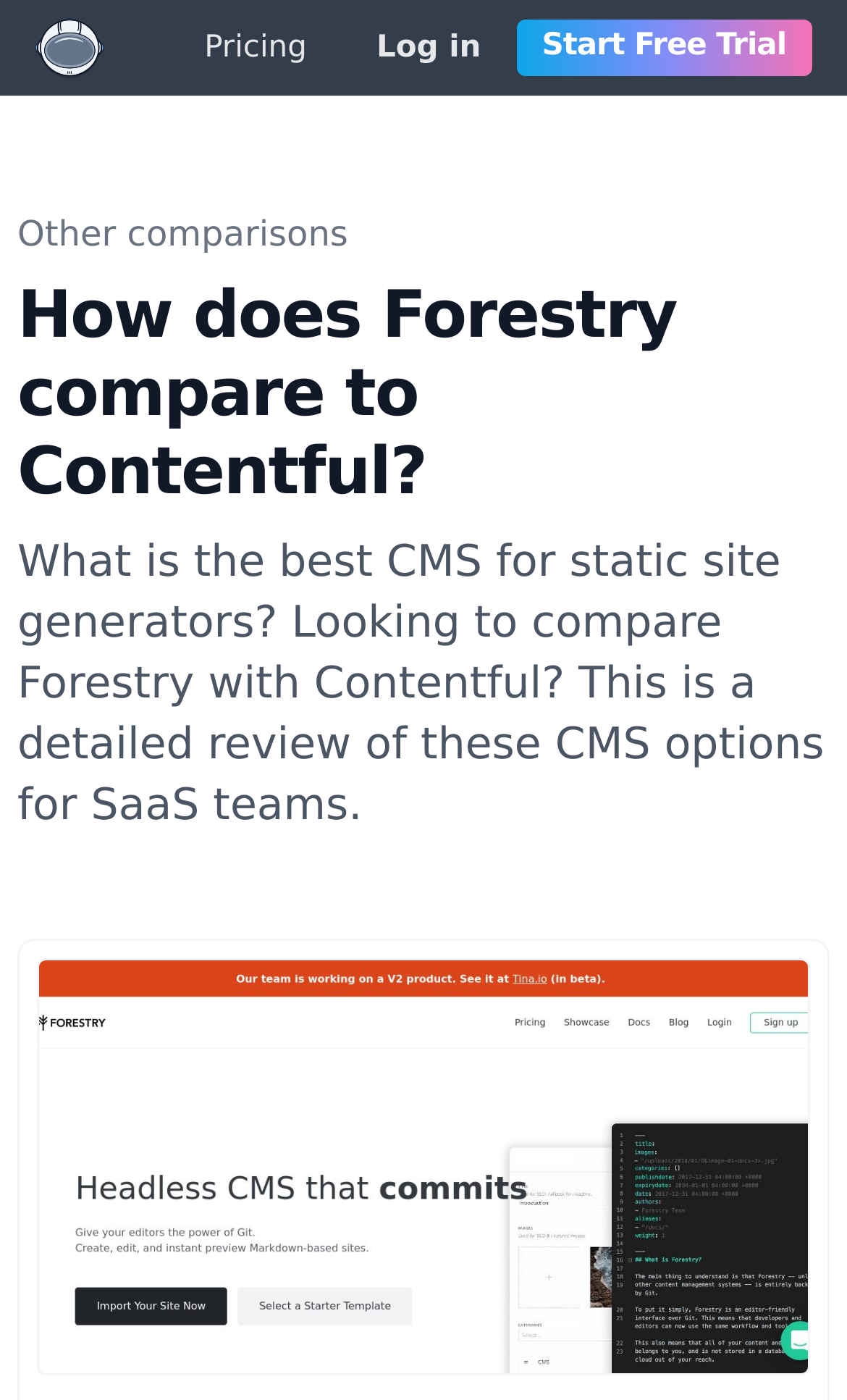Answer the following query concisely with a single word or phrase:
How many comparisons are mentioned on the webpage?

1